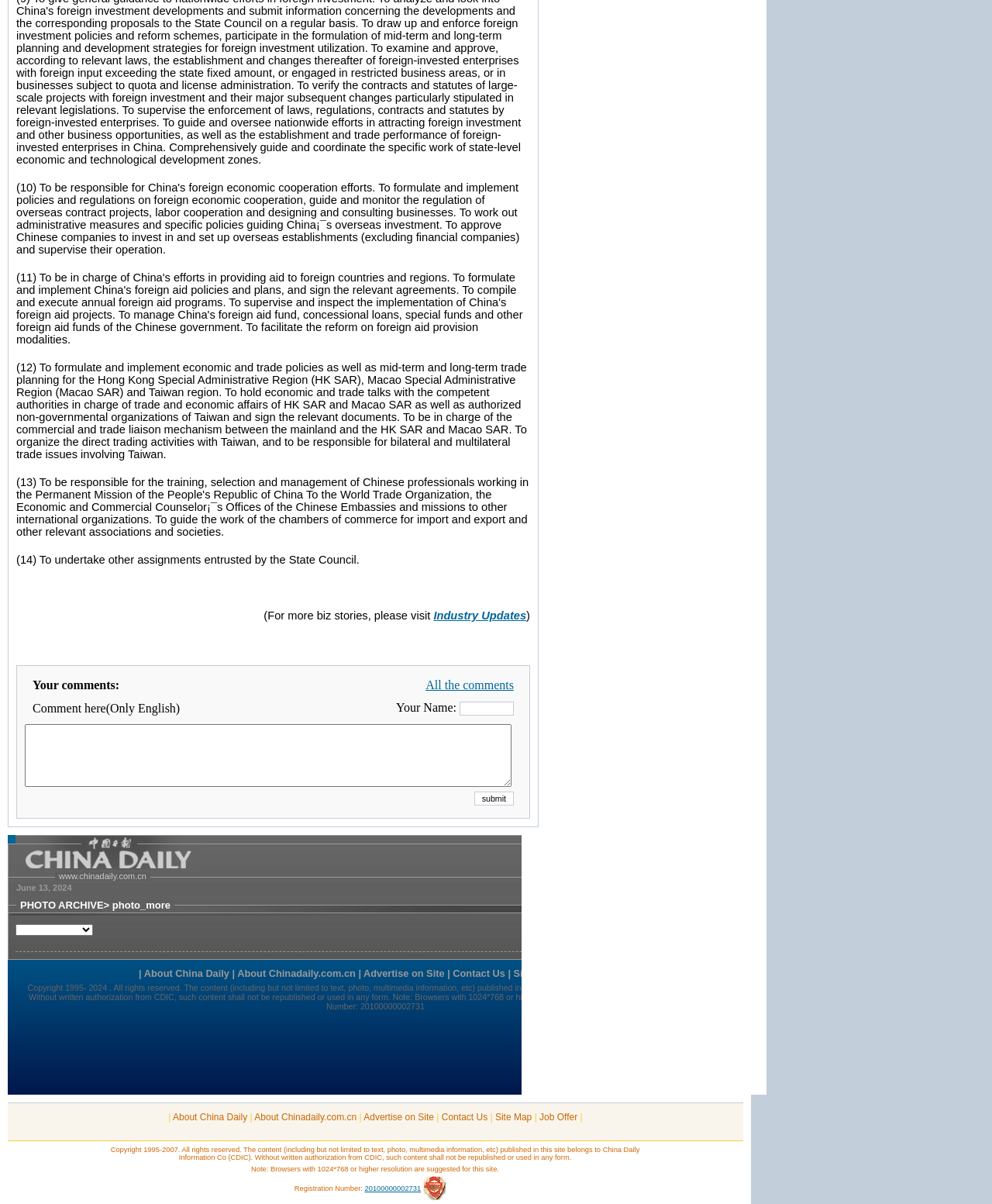Highlight the bounding box coordinates of the region I should click on to meet the following instruction: "Check the 'About China Daily' link".

[0.174, 0.923, 0.249, 0.932]